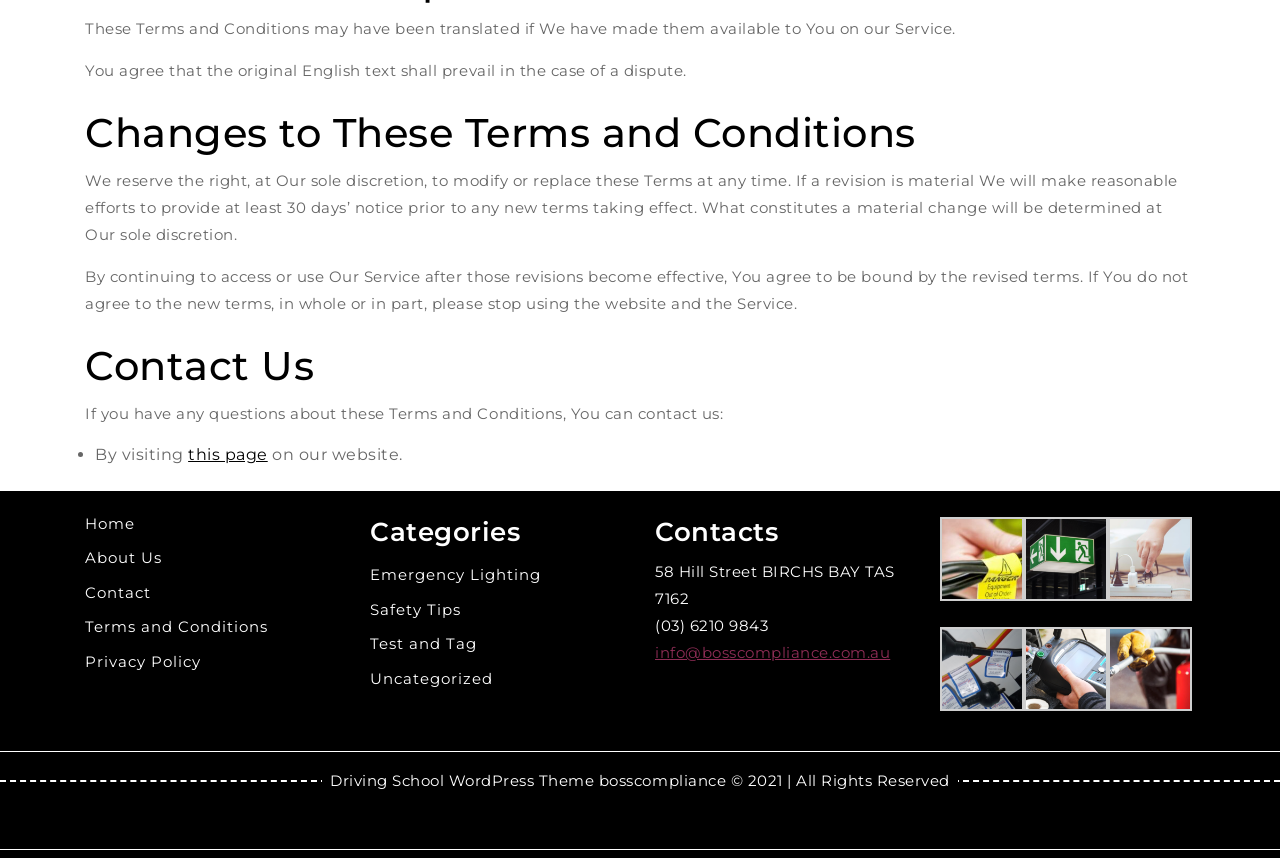Find the bounding box coordinates of the clickable area required to complete the following action: "Click on 'Home'".

[0.066, 0.599, 0.105, 0.621]